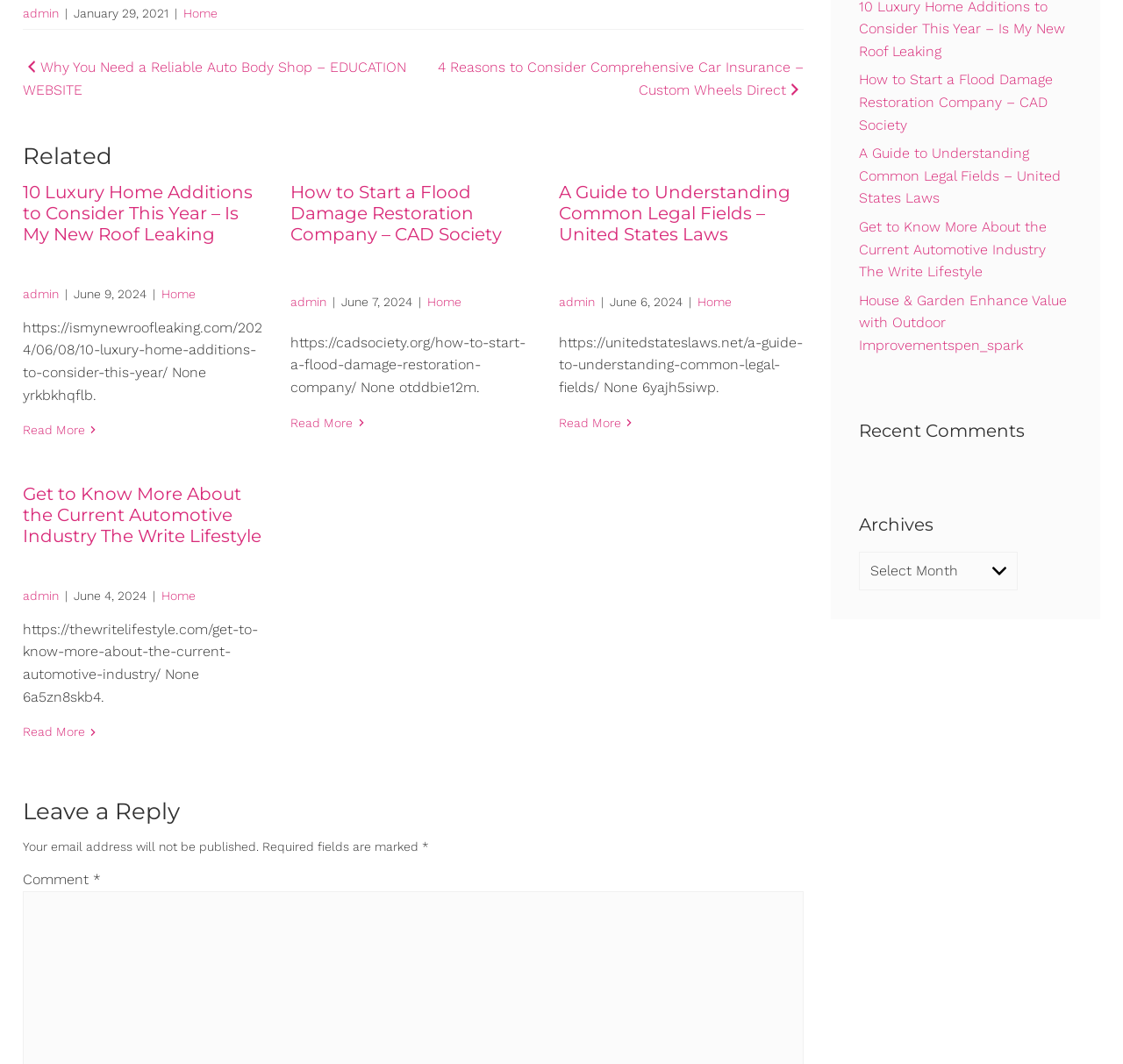Using floating point numbers between 0 and 1, provide the bounding box coordinates in the format (top-left x, top-left y, bottom-right x, bottom-right y). Locate the UI element described here: Read More

[0.498, 0.388, 0.716, 0.406]